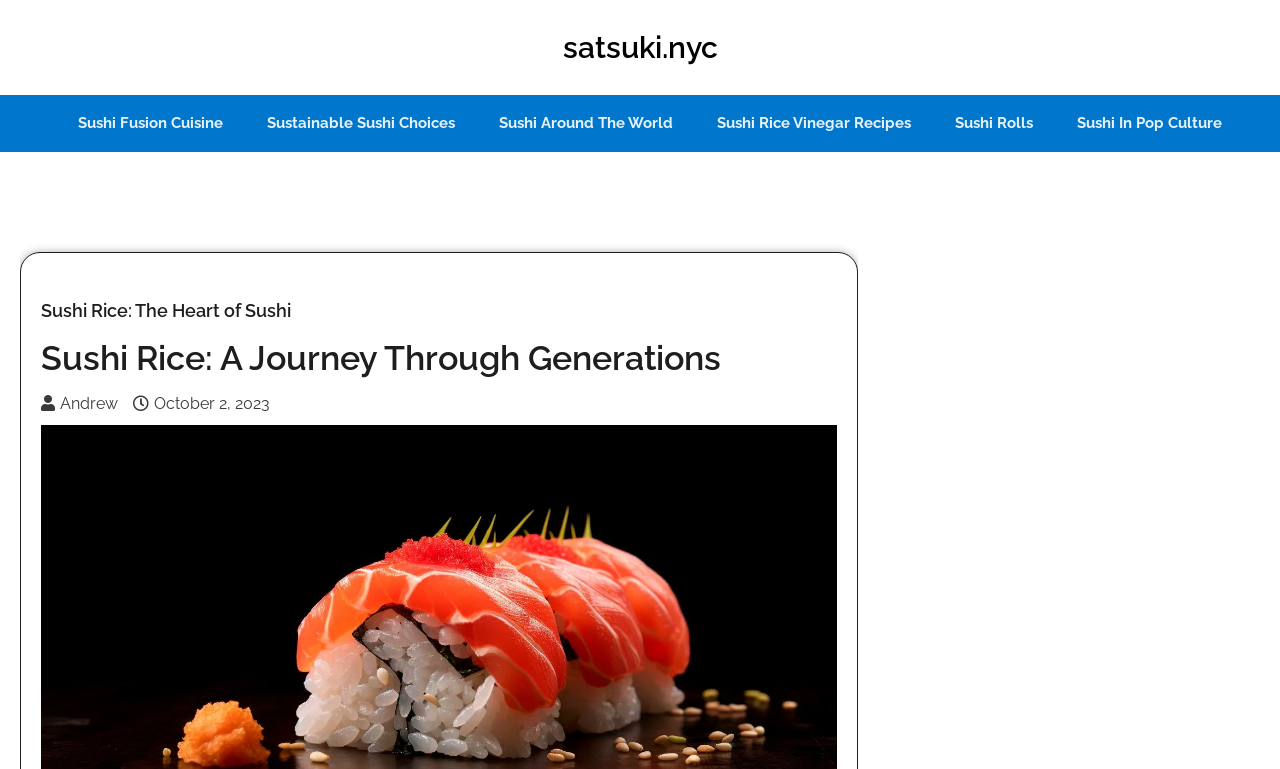What is the title of the article?
Using the visual information, respond with a single word or phrase.

Sushi Rice: A Journey Through Generations